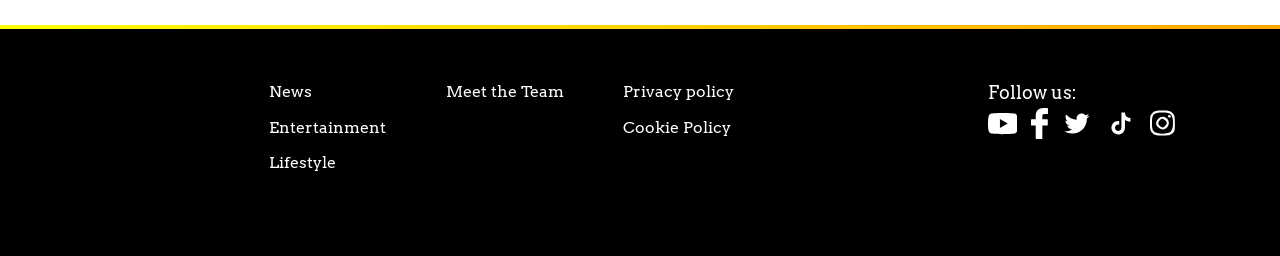What are the categories in the footer?
Provide a well-explained and detailed answer to the question.

By examining the footer section, I found links to 'News', 'Entertainment', and 'Lifestyle', which are likely categories for the website's content.